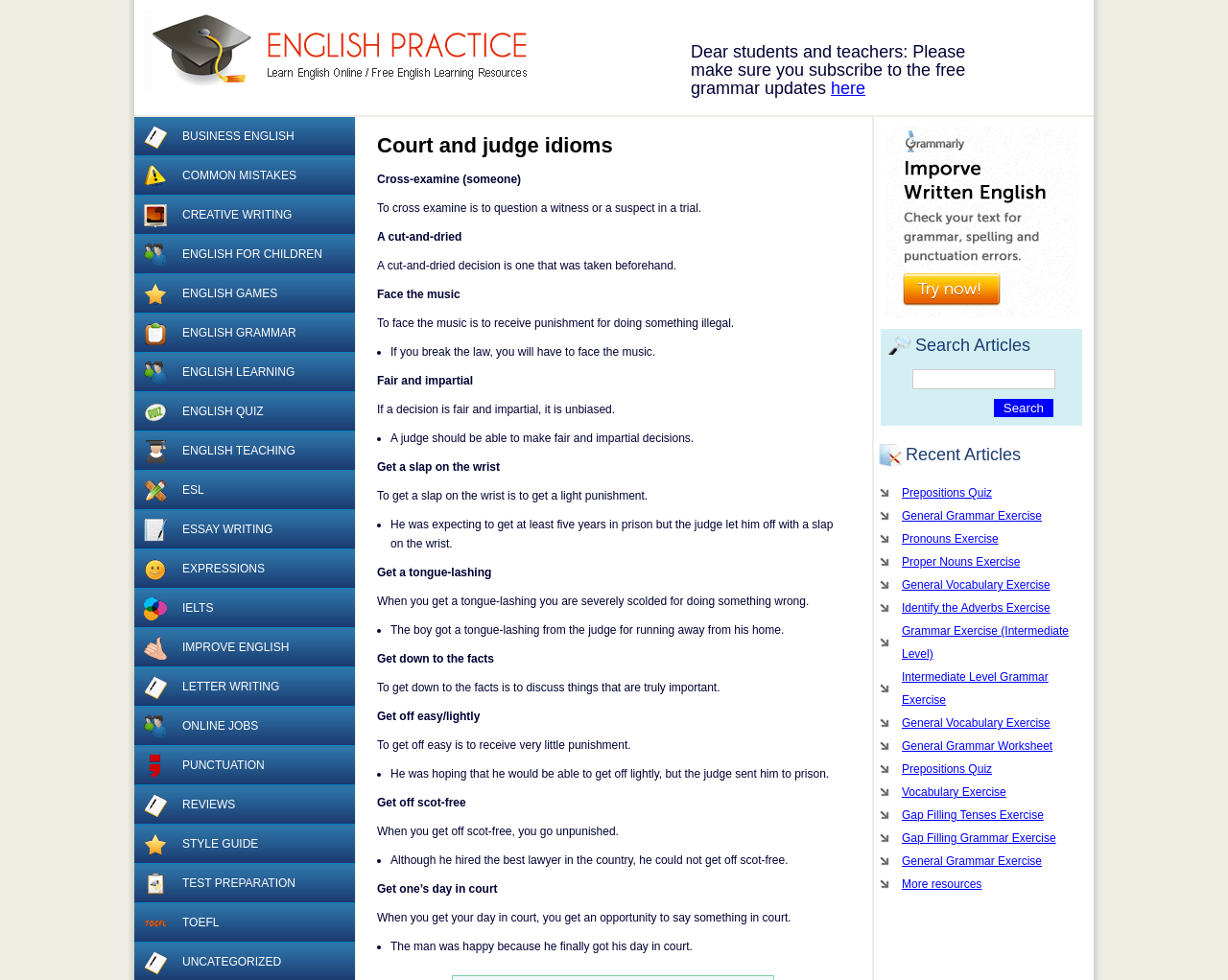Pinpoint the bounding box coordinates of the clickable element to carry out the following instruction: "Read the 'Court and judge idioms' heading."

[0.307, 0.139, 0.691, 0.159]